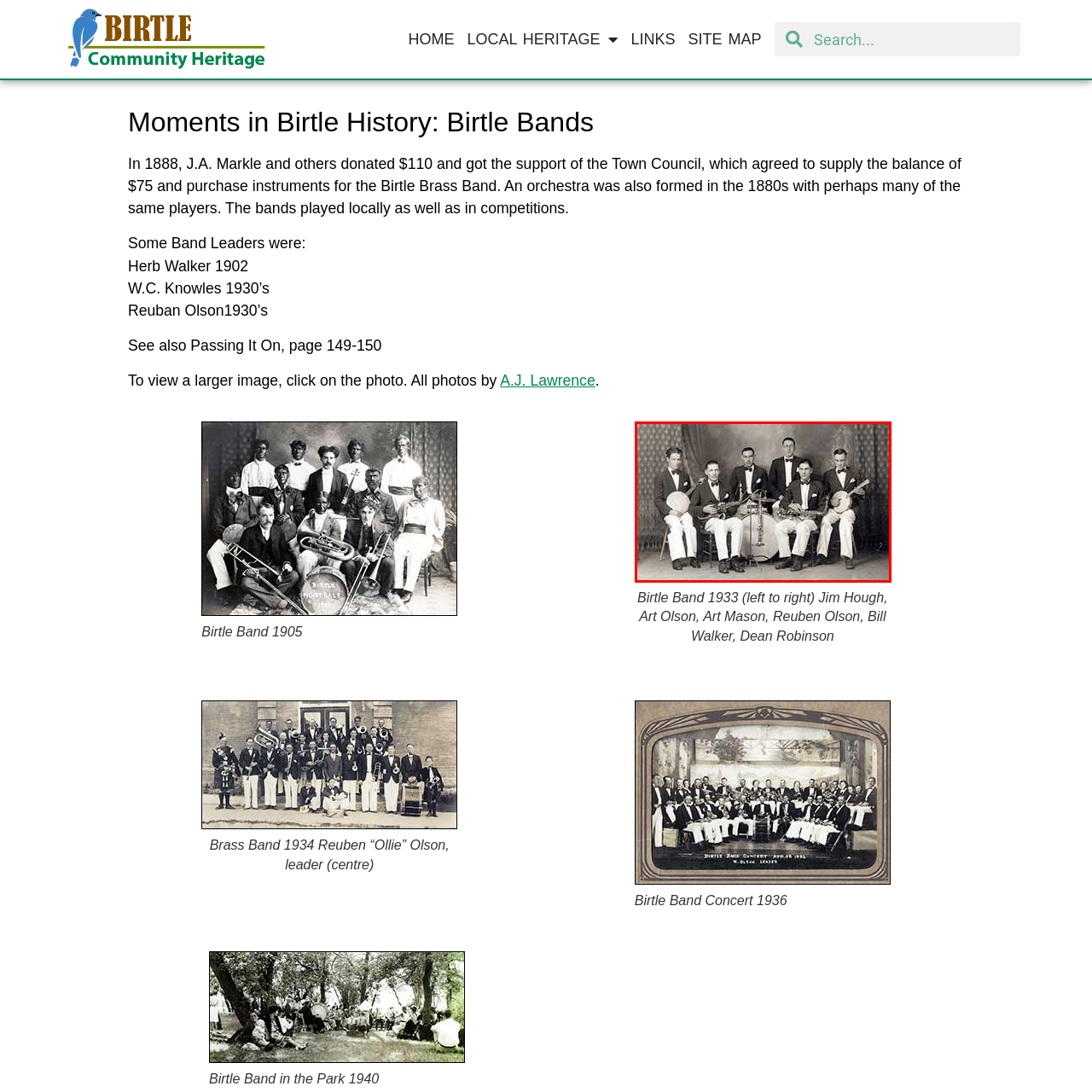Pay attention to the area highlighted by the red boundary and answer the question with a single word or short phrase: 
What type of attire are the musicians wearing?

Formal attire